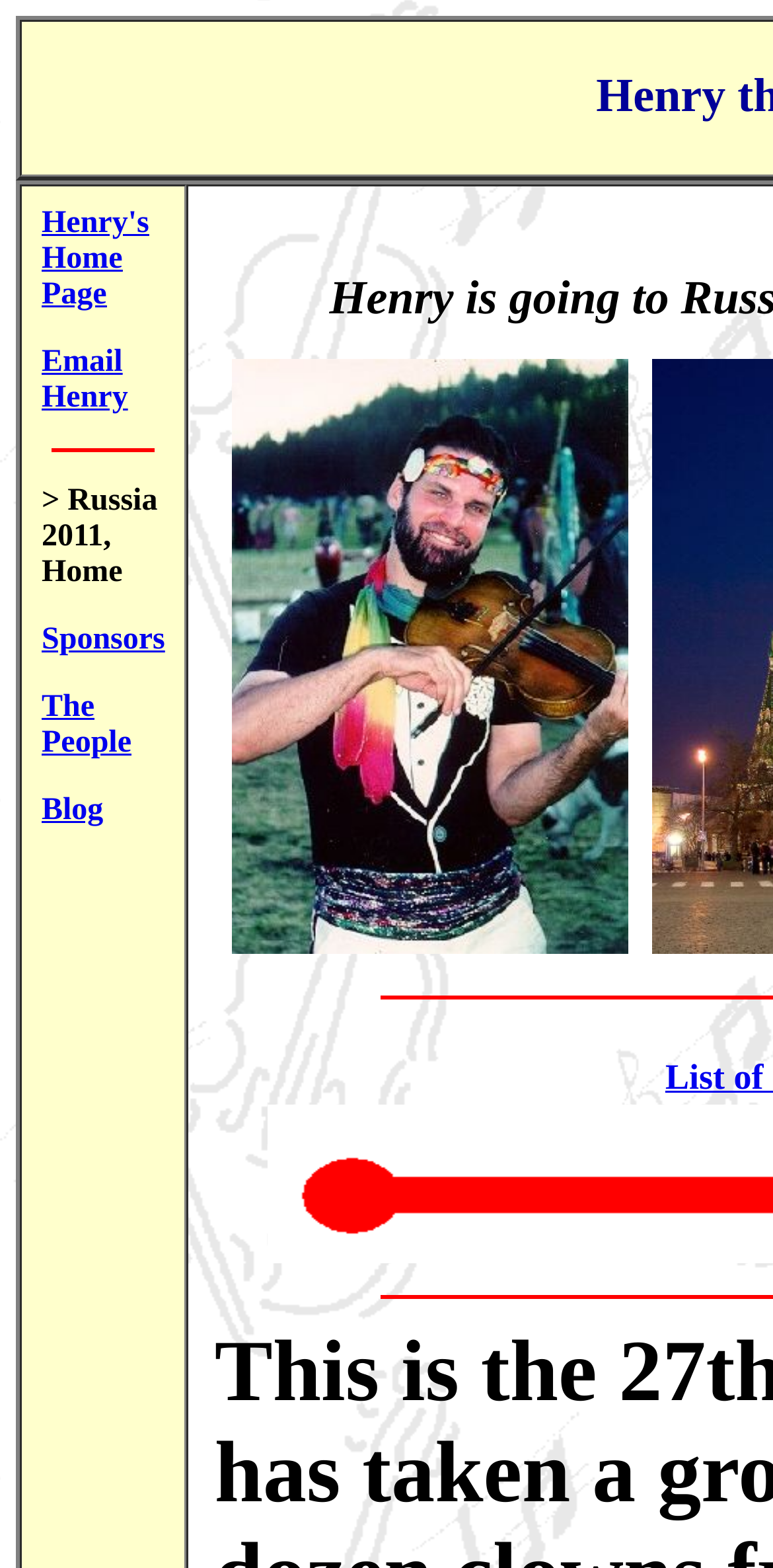What is the text of the second link in the top navigation bar?
Using the visual information, respond with a single word or phrase.

Email Henry